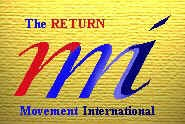With reference to the image, please provide a detailed answer to the following question: What is the theme of the organization?

The overall aesthetic conveys a sense of movement and dynamism, reinforcing the theme of returning to foundational principles or beliefs as emphasized in the organization's name, which implies that the theme of the organization is returning to foundational principles.